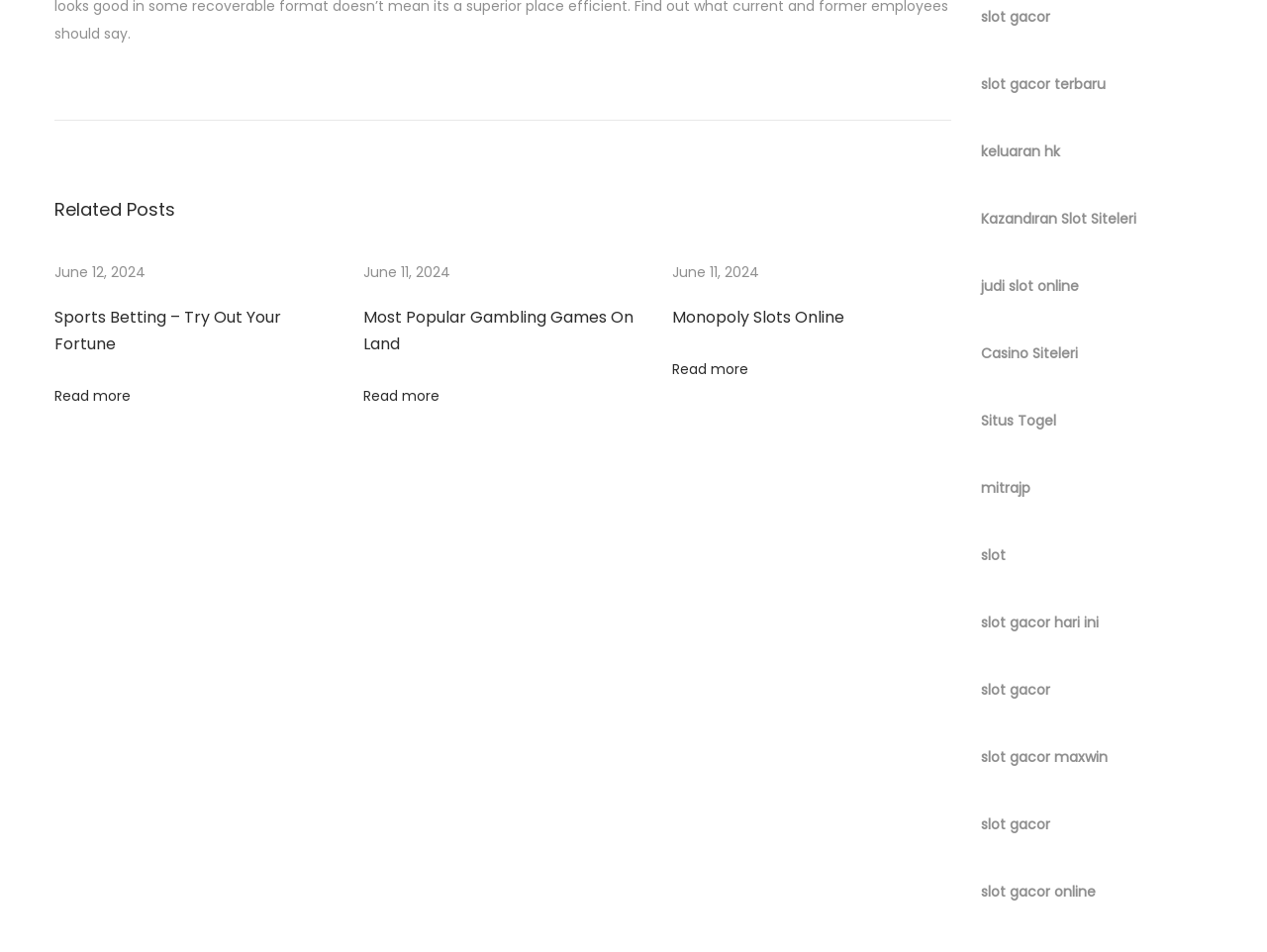Please find the bounding box for the UI component described as follows: "mitrajp".

[0.774, 0.502, 0.813, 0.523]